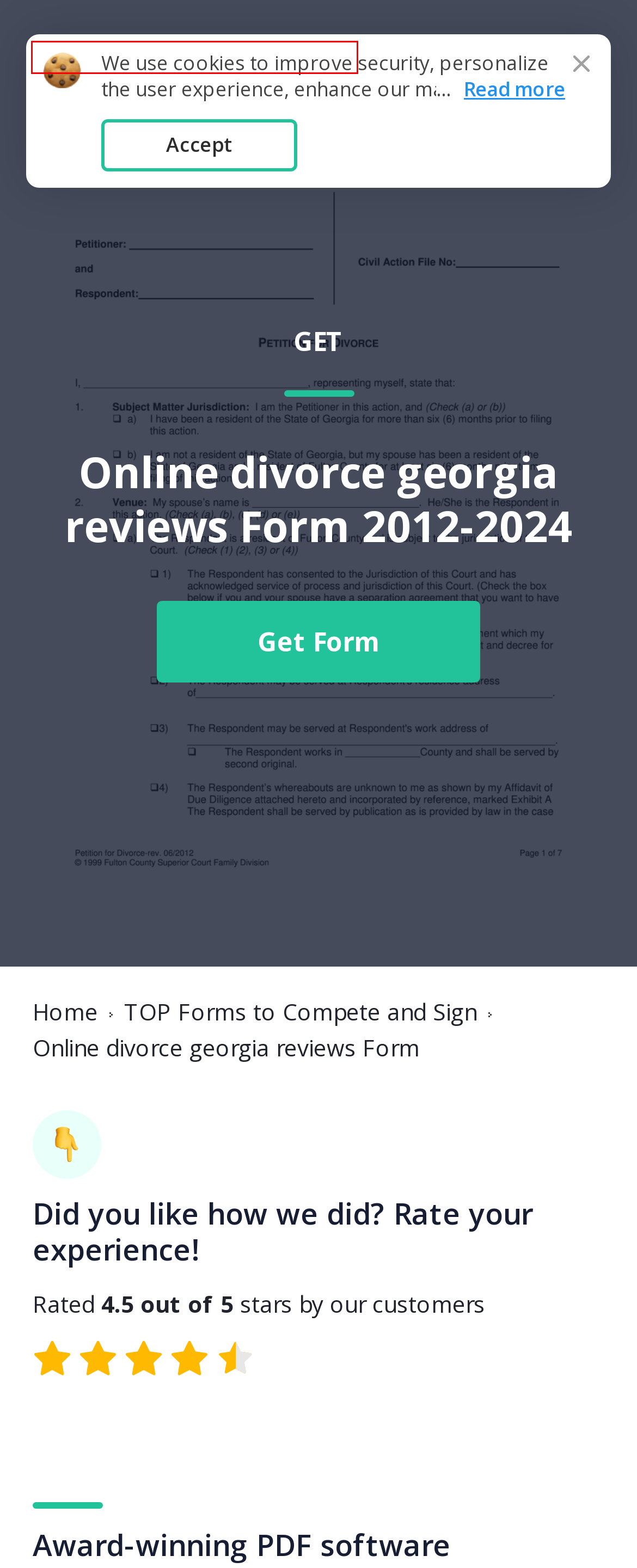Given a screenshot of a webpage featuring a red bounding box, identify the best matching webpage description for the new page after the element within the red box is clicked. Here are the options:
A. PRIVACY NOTICE
B. Possible Form GA Petition For Divorce Modifications
C. DMCA
D. COOKIES
E. TERMS OF SERVICE
F. Workflow Solutions by Use Case | airSlate
G. Divorce Papers Ga - PDFfiller
H. PATENTS

G